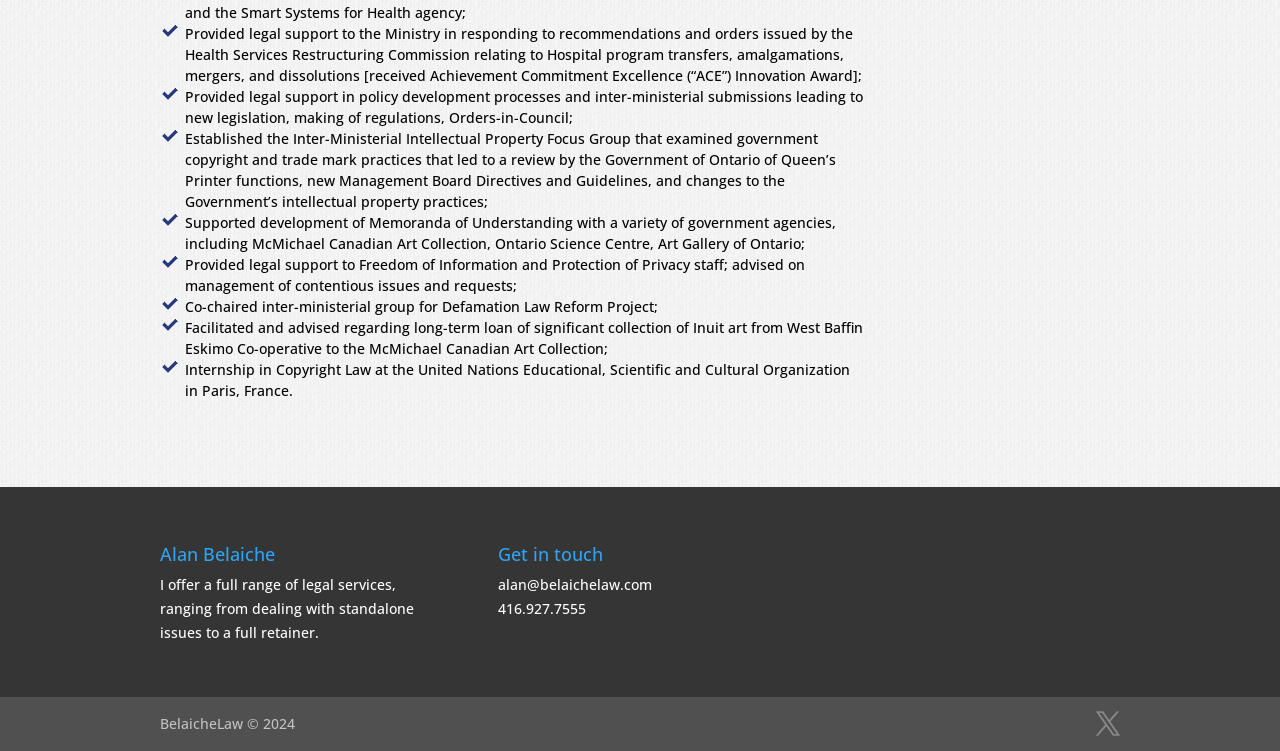Please provide a brief answer to the question using only one word or phrase: 
What is the lawyer's phone number?

416.927.7555